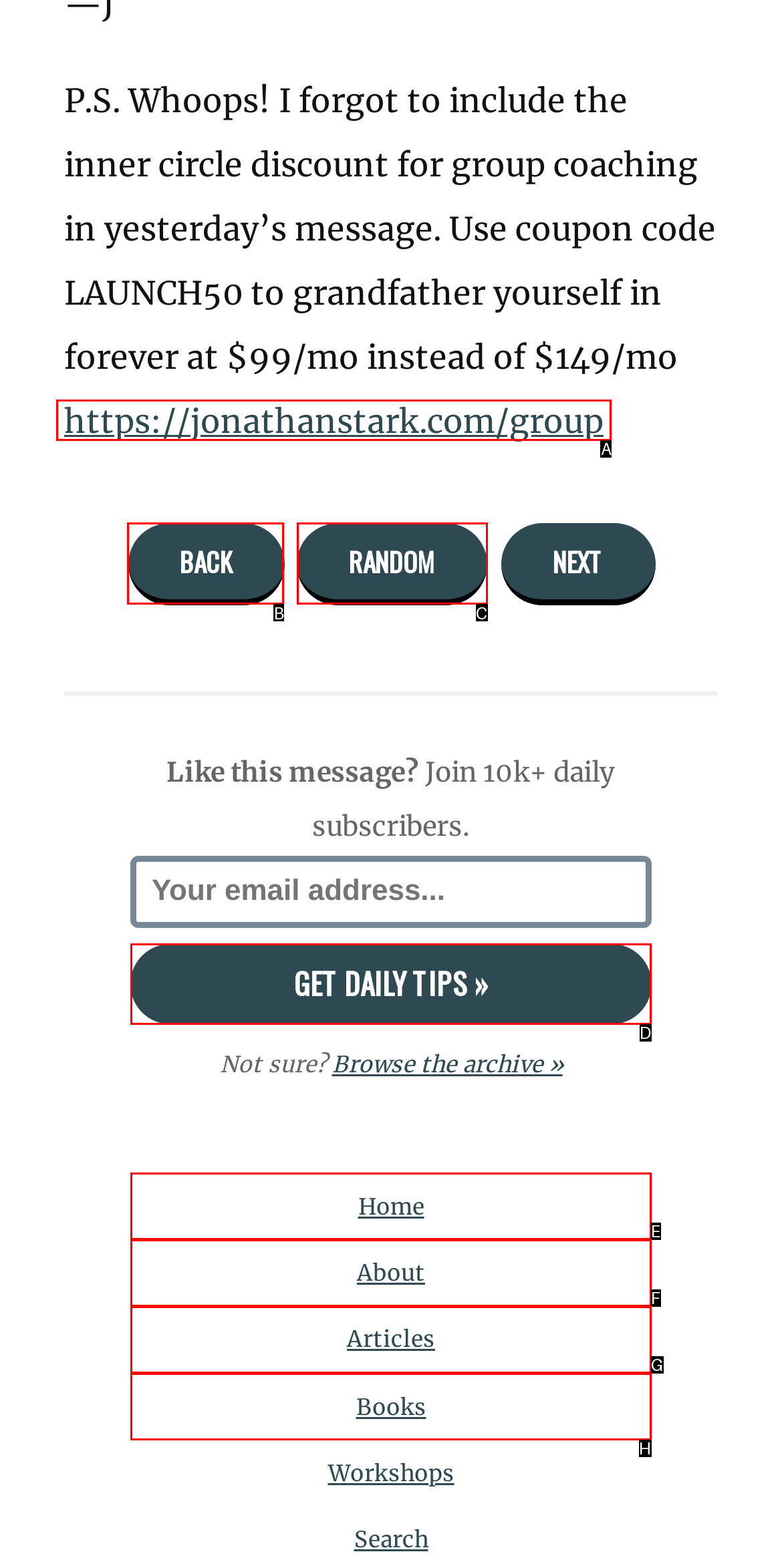Determine which HTML element to click to execute the following task: Go to the group coaching page Answer with the letter of the selected option.

A